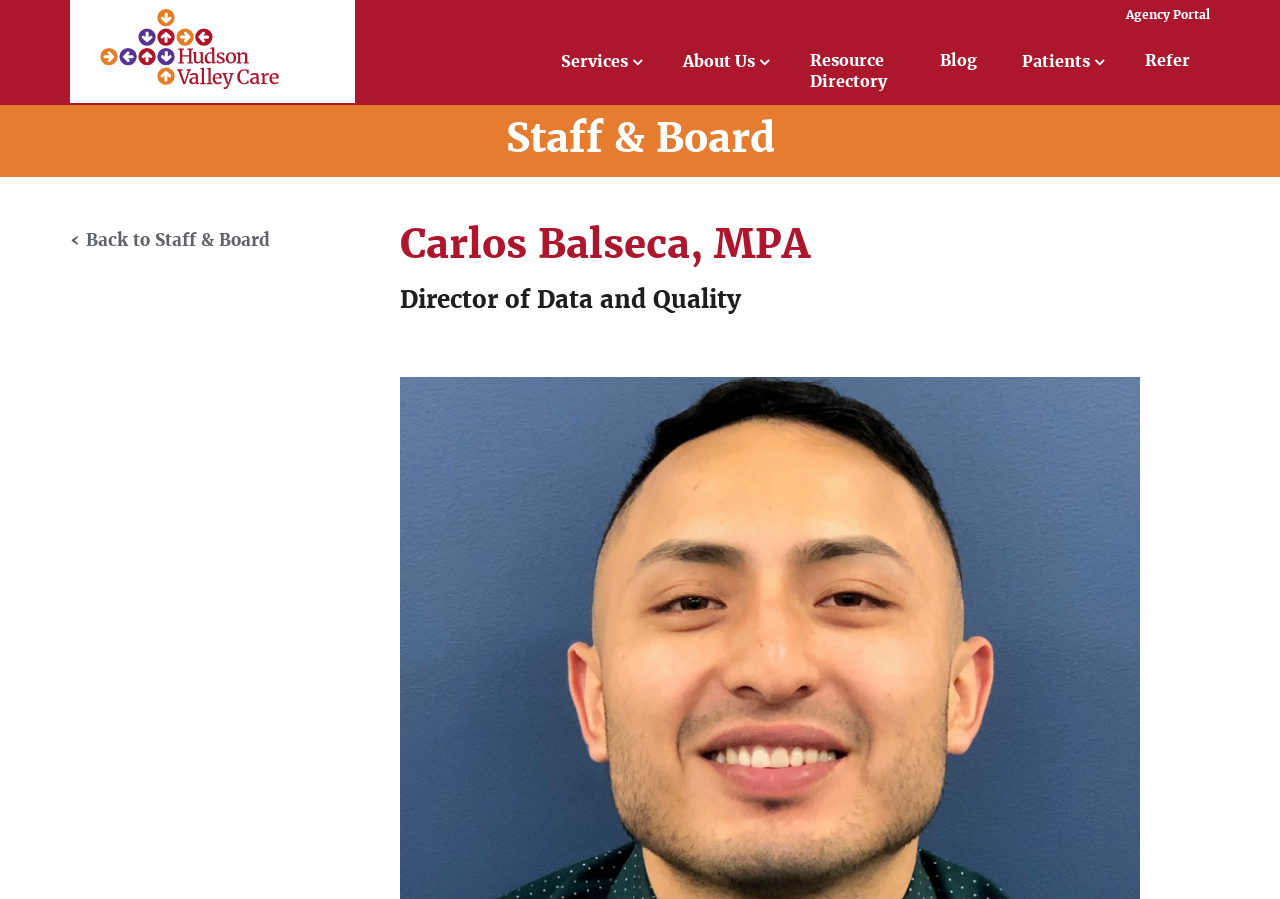Kindly provide the bounding box coordinates of the section you need to click on to fulfill the given instruction: "go to Agency Portal".

[0.88, 0.008, 0.945, 0.026]